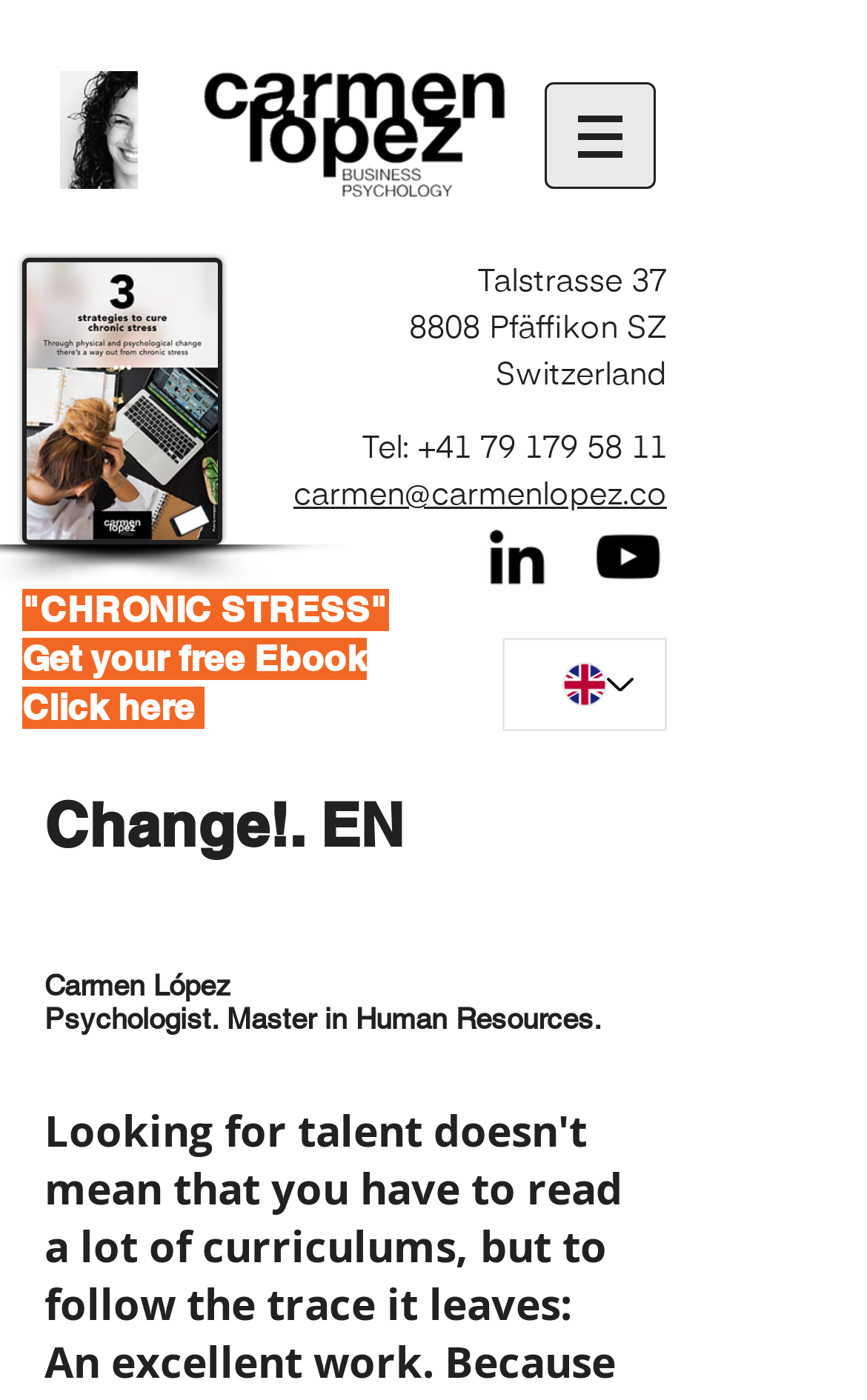Determine the bounding box coordinates of the area to click in order to meet this instruction: "Click on Carmen Lopez's profile link".

[0.046, 0.051, 0.182, 0.135]